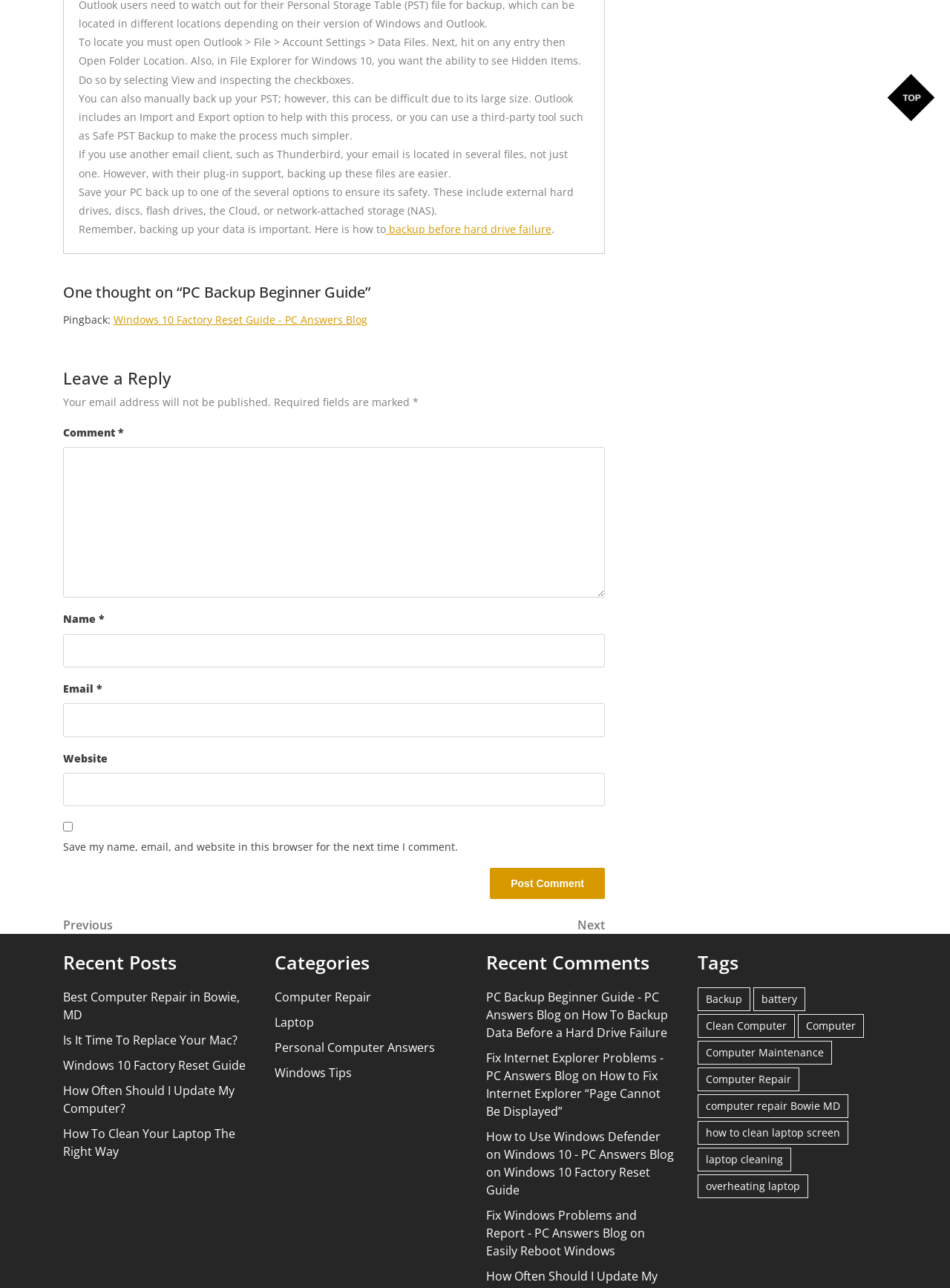What is the purpose of the 'Save my name, email, and website in this browser for the next time I comment' checkbox?
By examining the image, provide a one-word or phrase answer.

To save comment information